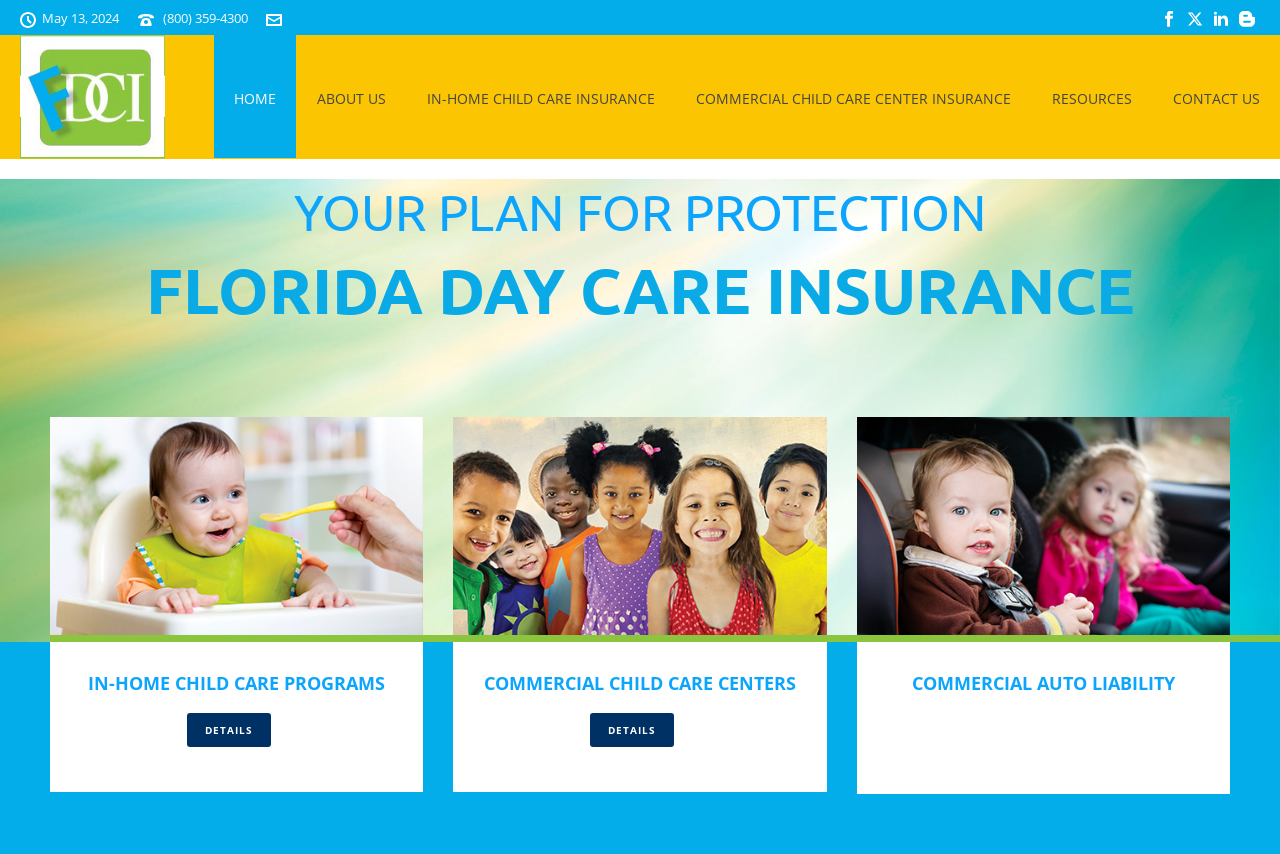Please identify the bounding box coordinates of the area I need to click to accomplish the following instruction: "Learn about Index Ventures".

None